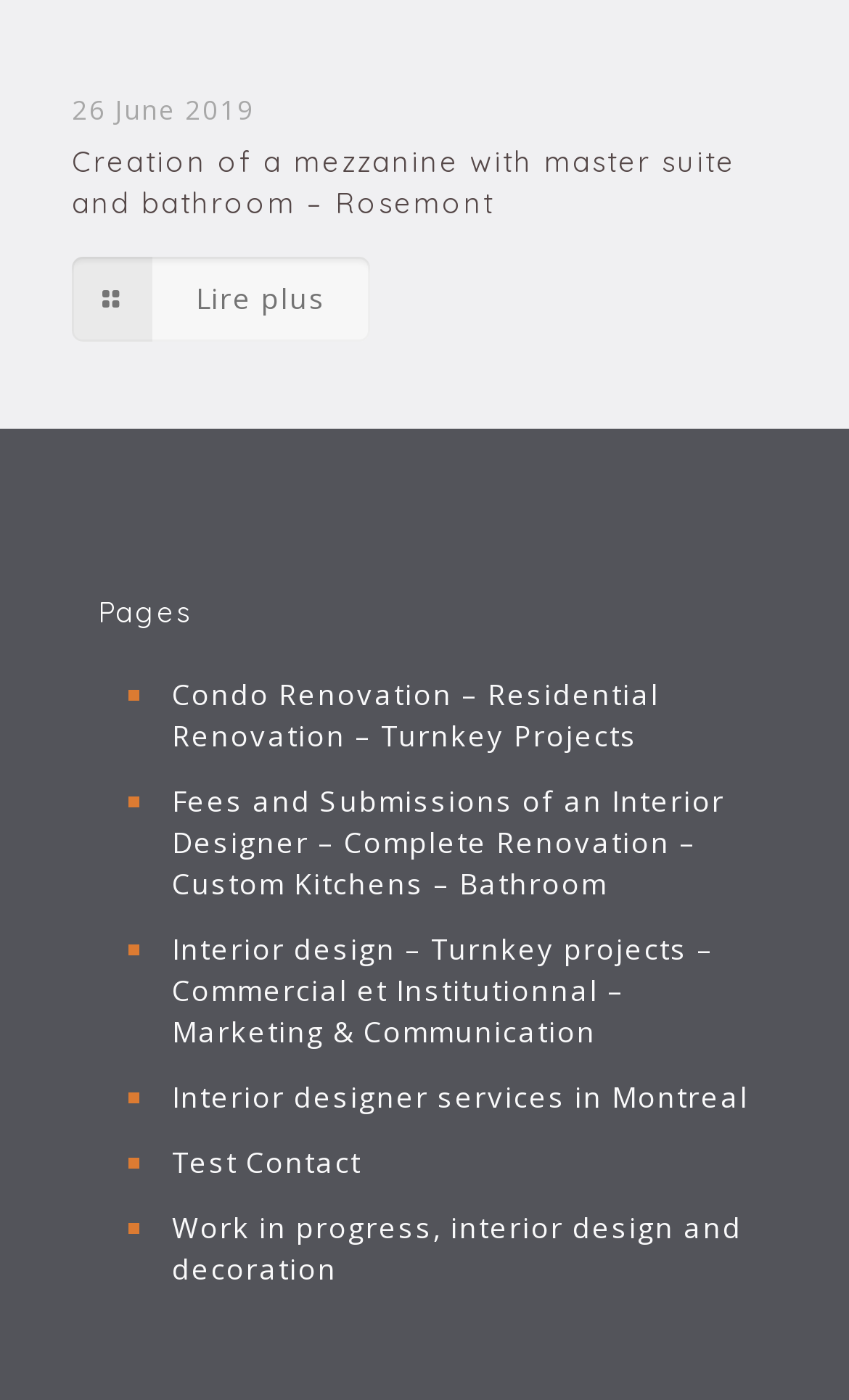Identify the bounding box coordinates of the specific part of the webpage to click to complete this instruction: "Contact us via email".

None